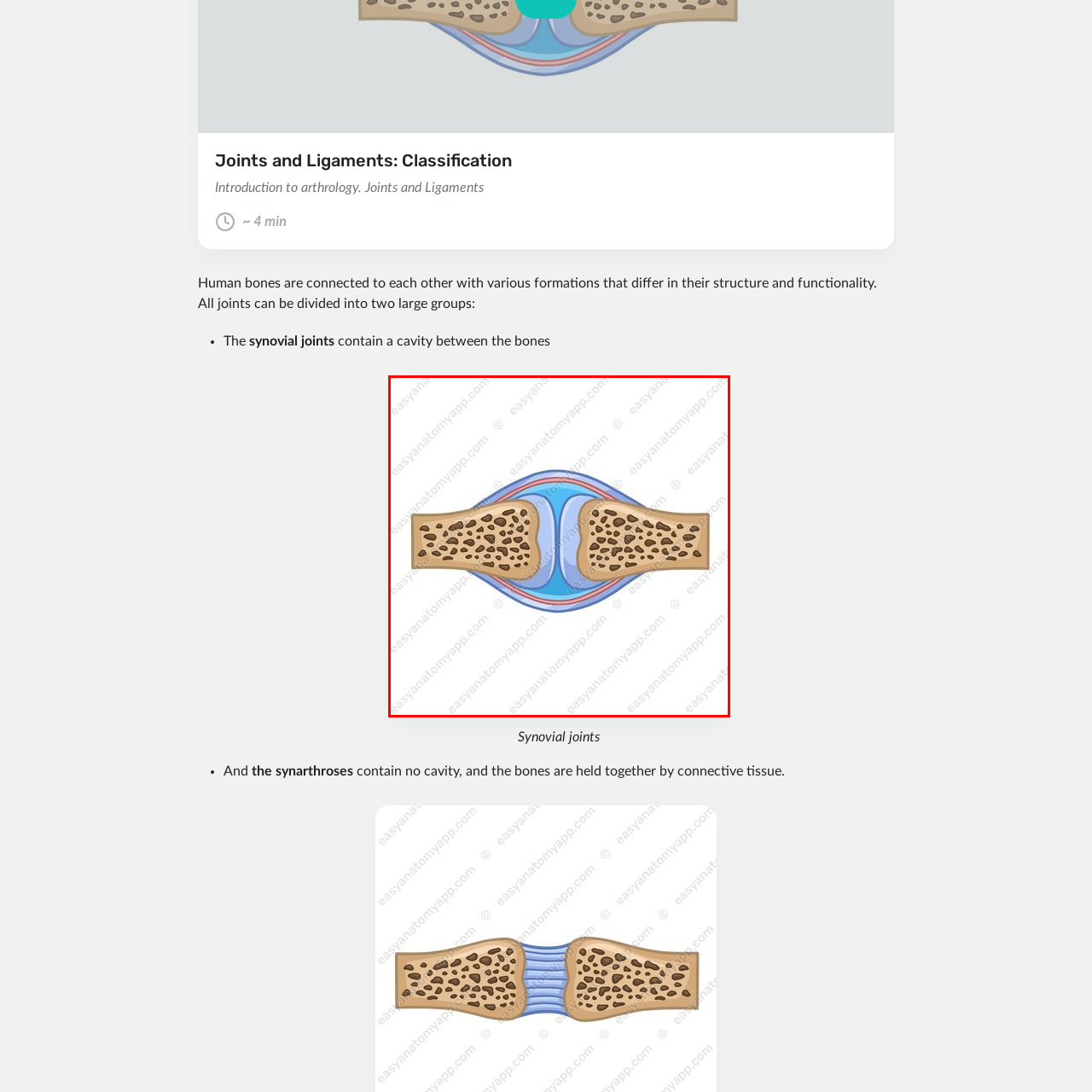Direct your attention to the image marked by the red boundary, What is the texture of the bone ends? Provide a single word or phrase in response.

Porous